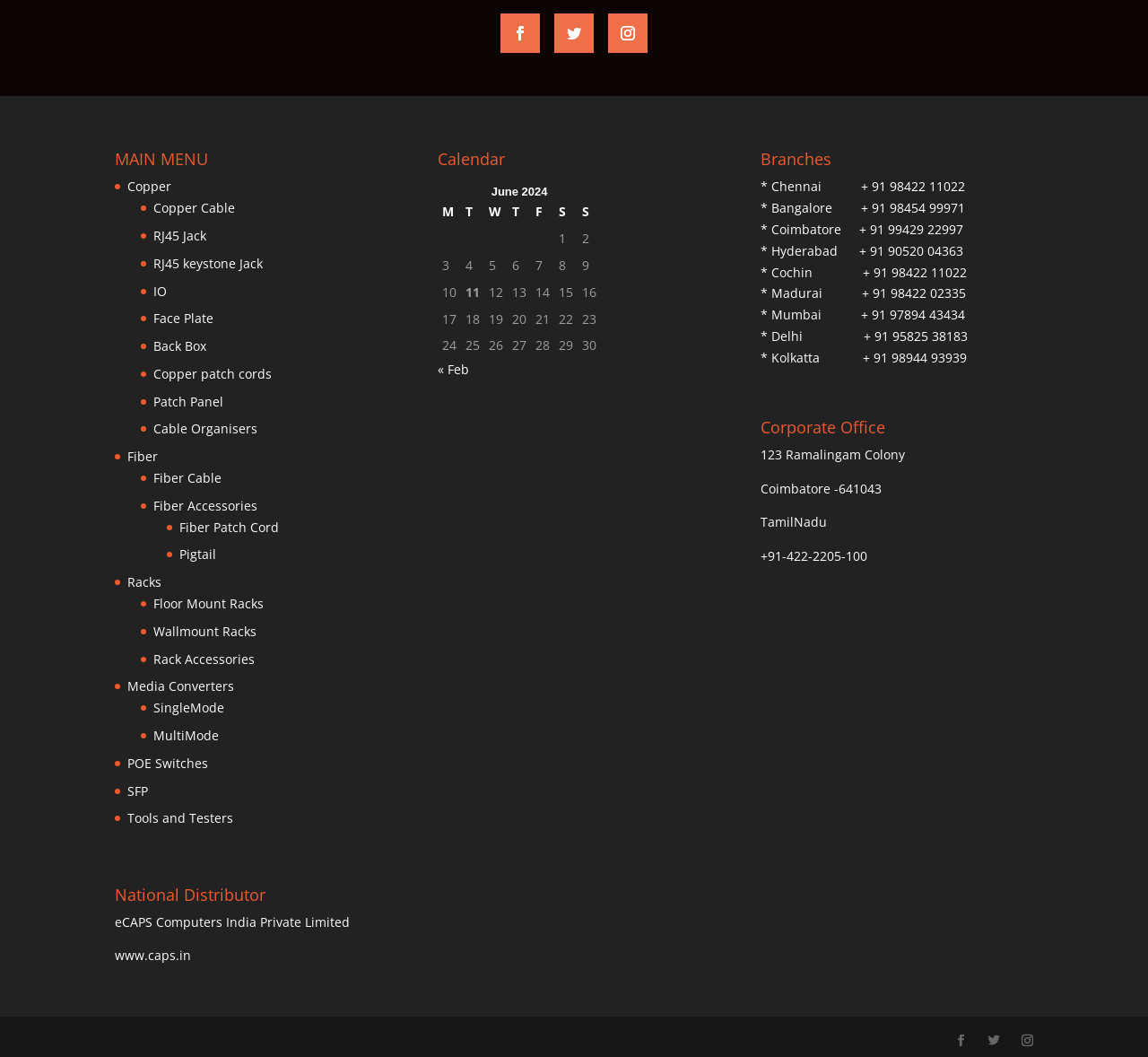What type of products are listed under 'Racks'?
Look at the image and construct a detailed response to the question.

The products listed under 'Racks' are 'Floor Mount Racks', 'Wallmount Racks', and 'Rack Accessories' because they are the links directly under the 'Racks' link, which suggests they are subcategories of 'Racks'.